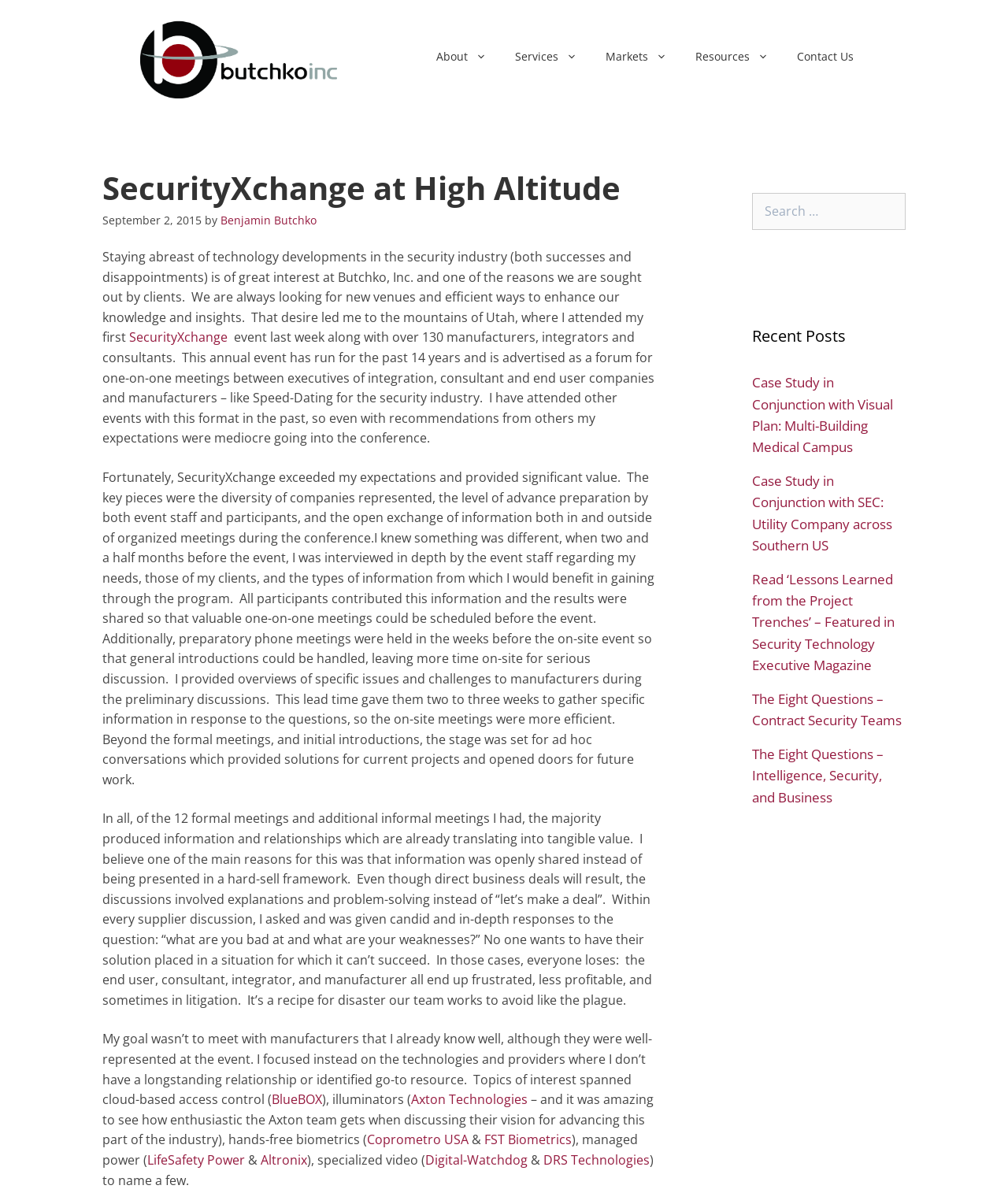Determine the bounding box coordinates for the area you should click to complete the following instruction: "Access Video Library".

None